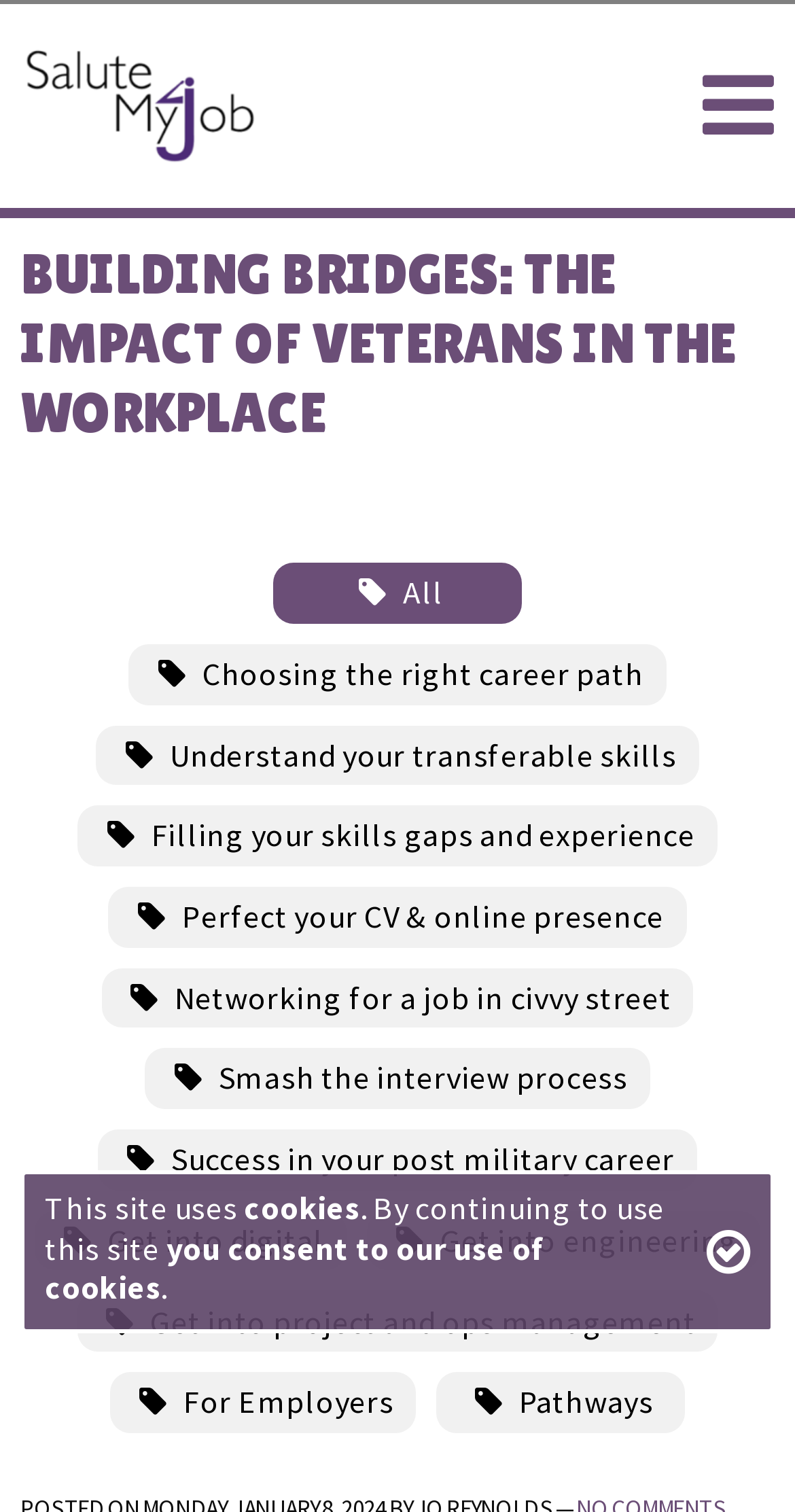Extract the top-level heading from the webpage and provide its text.

BUILDING BRIDGES: THE IMPACT OF VETERANS IN THE WORKPLACE